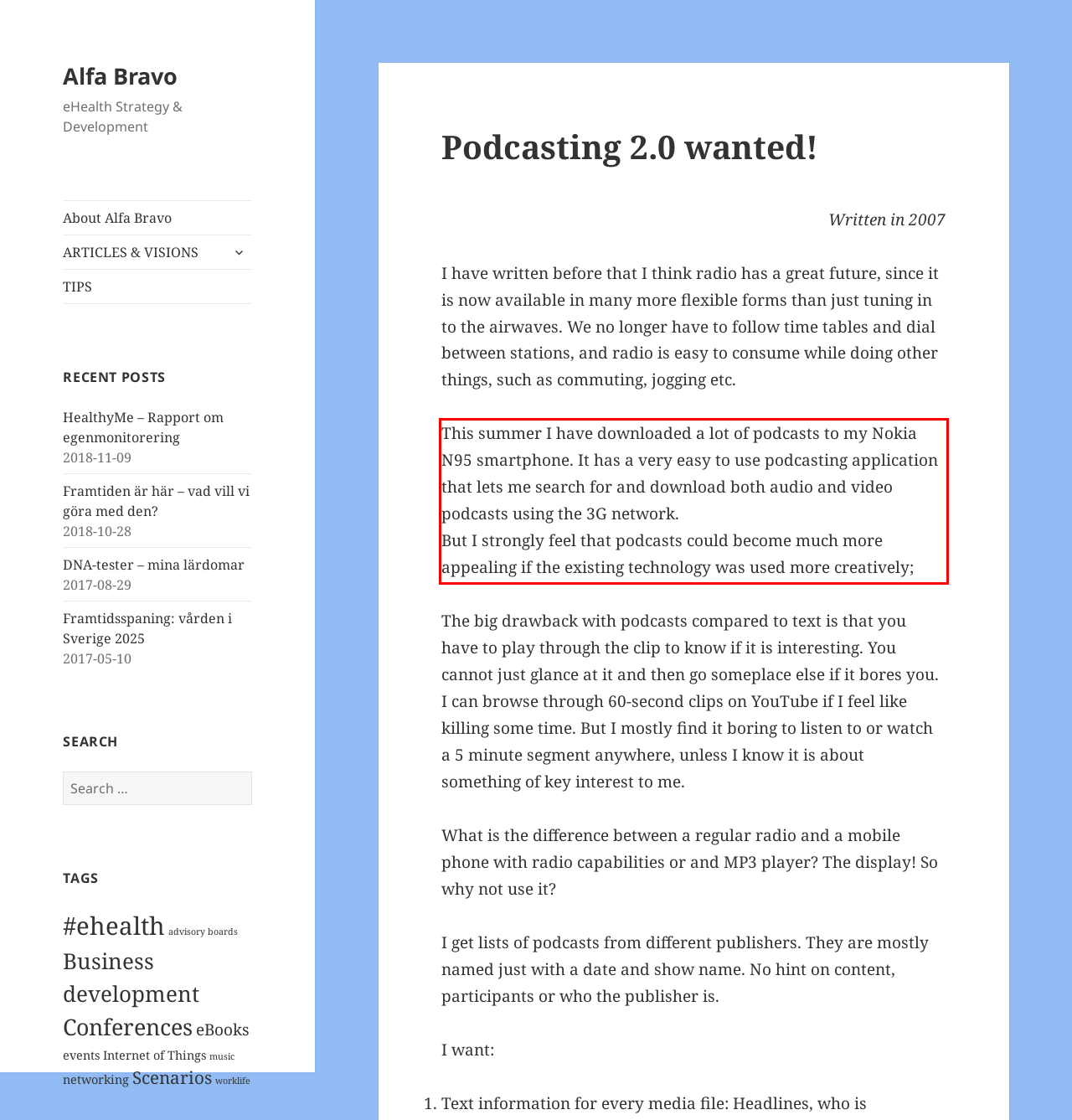Given the screenshot of the webpage, identify the red bounding box, and recognize the text content inside that red bounding box.

This summer I have downloaded a lot of podcasts to my Nokia N95 smartphone. It has a very easy to use podcasting application that lets me search for and download both audio and video podcasts using the 3G network. But I strongly feel that podcasts could become much more appealing if the existing technology was used more creatively;